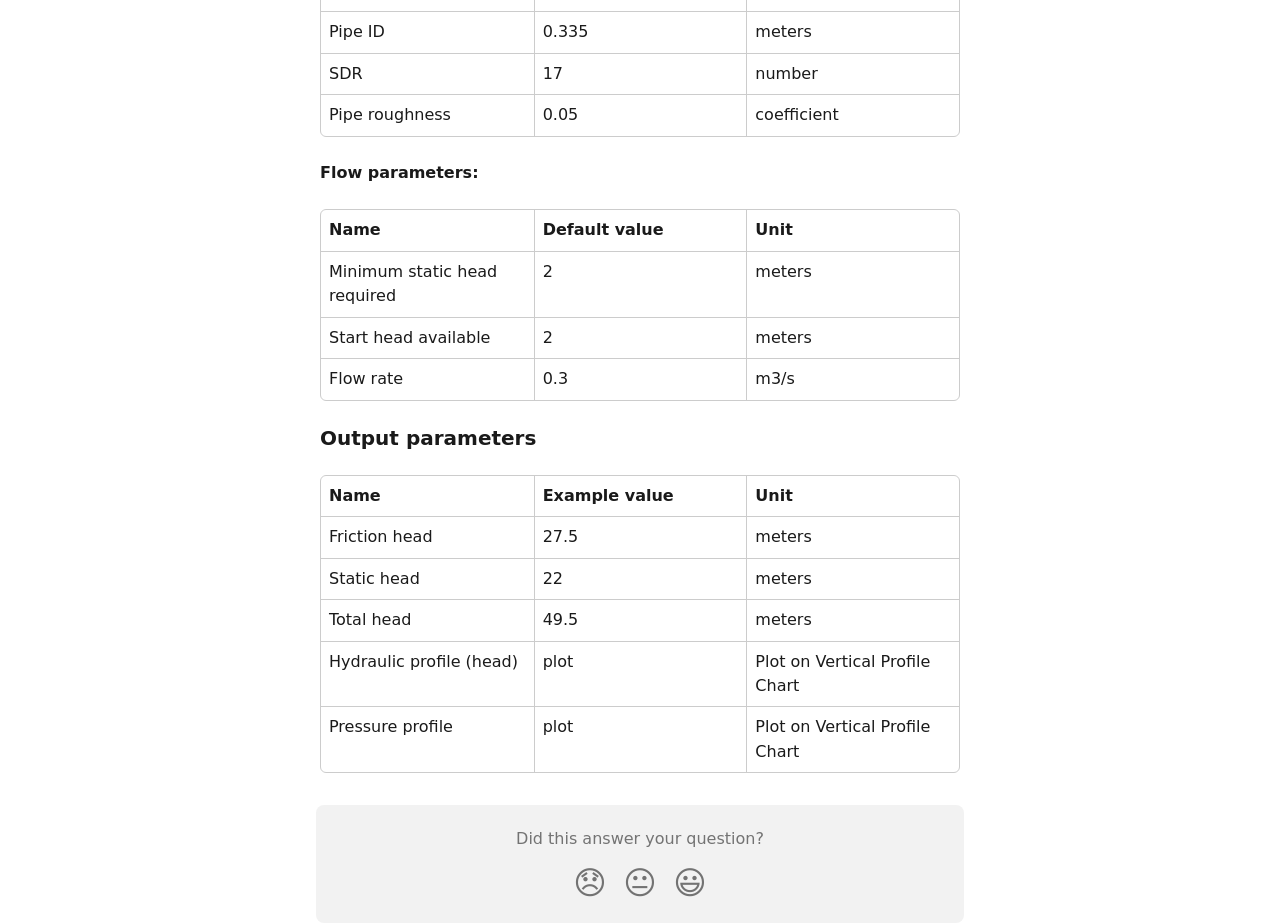From the webpage screenshot, identify the region described by 😞. Provide the bounding box coordinates as (top-left x, top-left y, bottom-right x, bottom-right y), with each value being a floating point number between 0 and 1.

[0.441, 0.927, 0.48, 0.987]